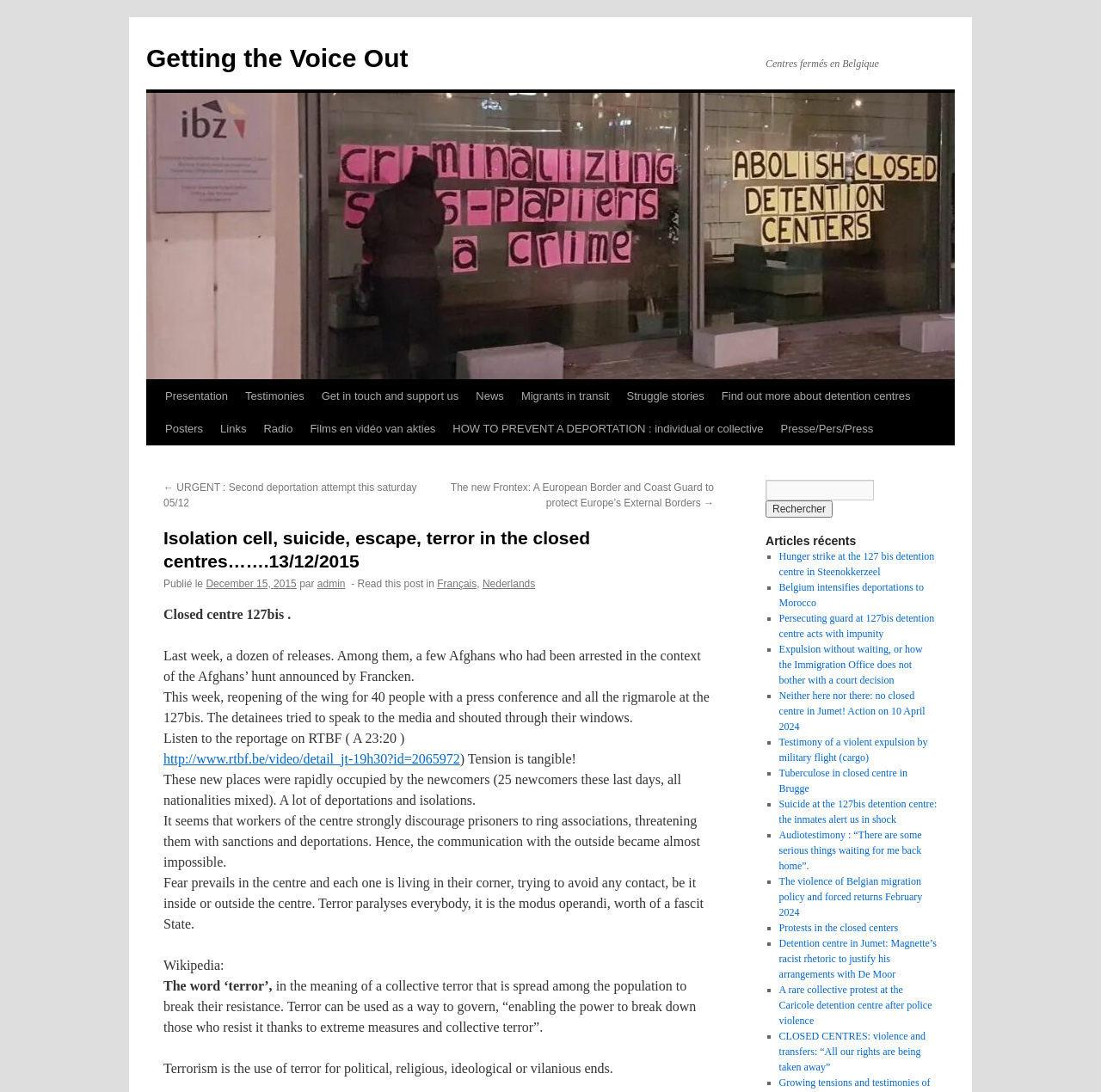Given the following UI element description: "Struggle stories", find the bounding box coordinates in the webpage screenshot.

[0.561, 0.348, 0.647, 0.378]